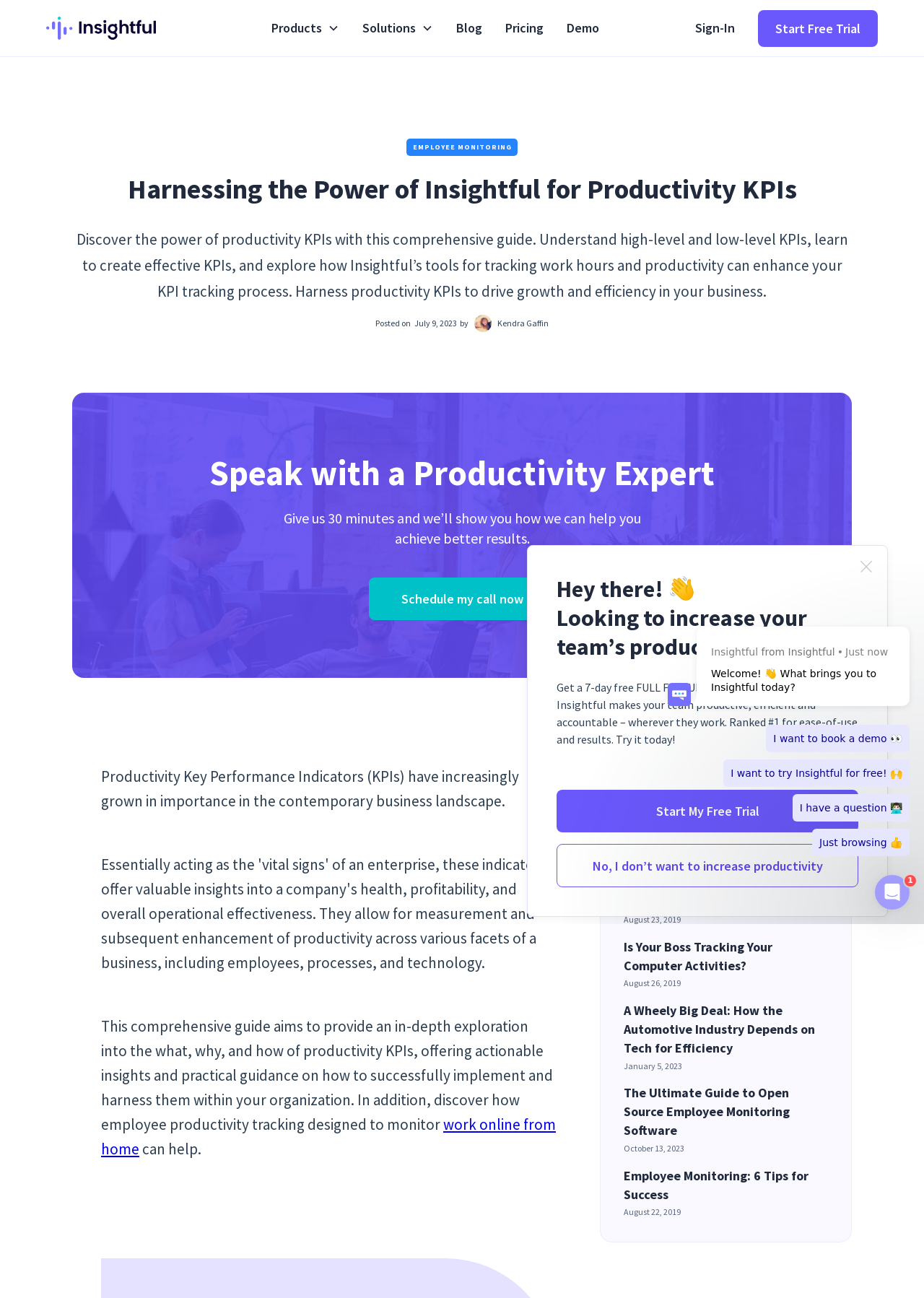Could you identify the text that serves as the heading for this webpage?

Harnessing the Power of Insightful for Productivity KPIs